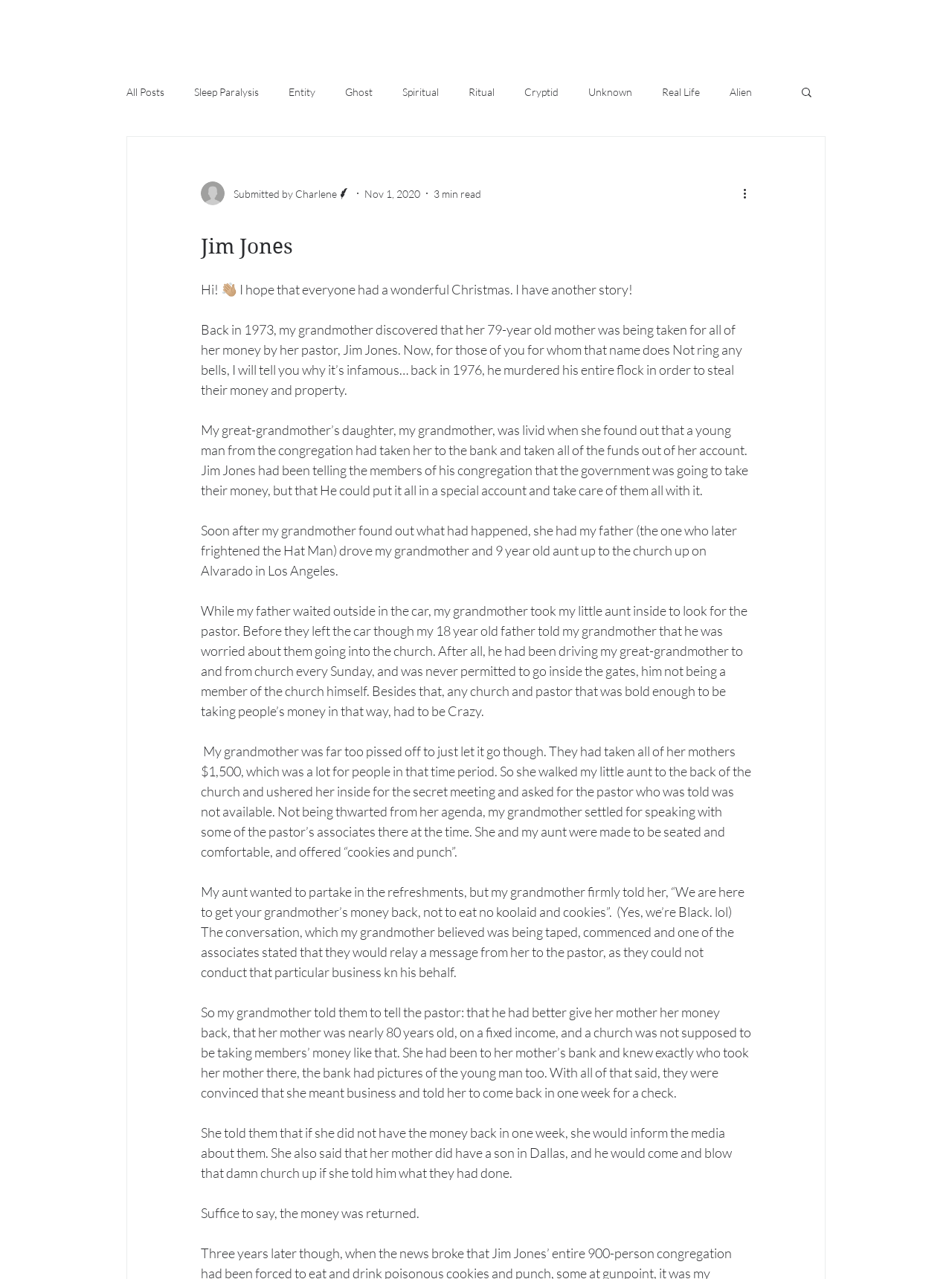Please provide a brief answer to the question using only one word or phrase: 
What is the date of the article?

Nov 1, 2020